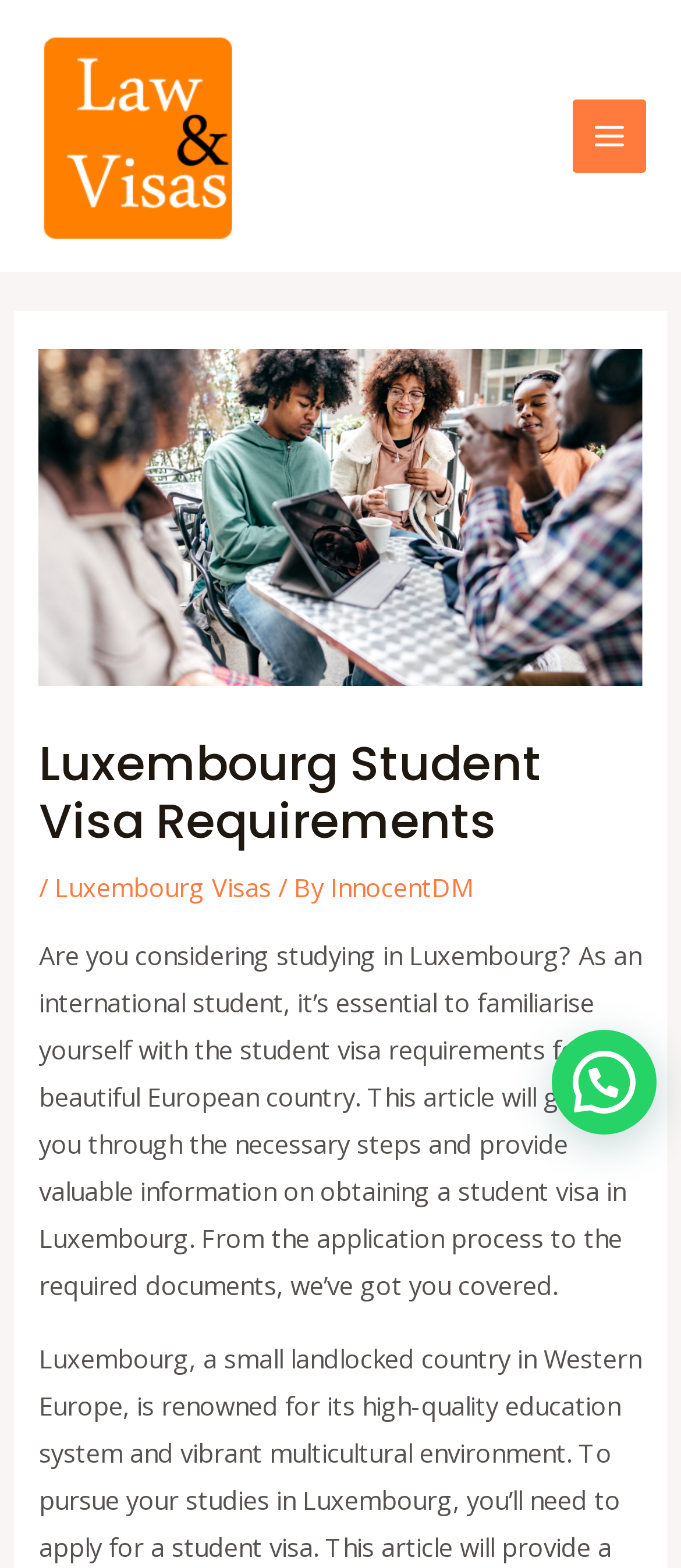What is the purpose of the article? Refer to the image and provide a one-word or short phrase answer.

Guide to student visa requirements